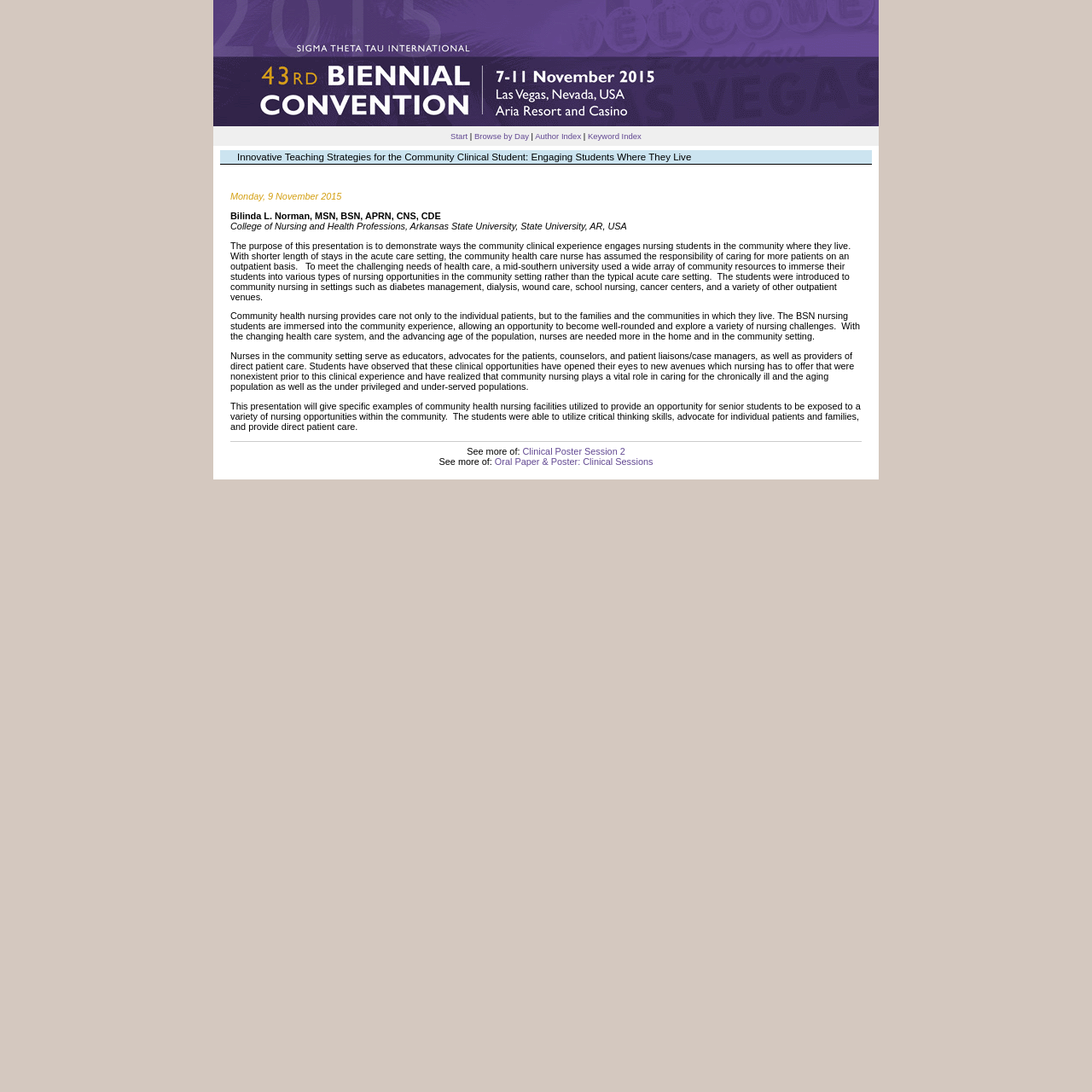Please provide a short answer using a single word or phrase for the question:
What is the date of the presentation?

Monday, 9 November 2015